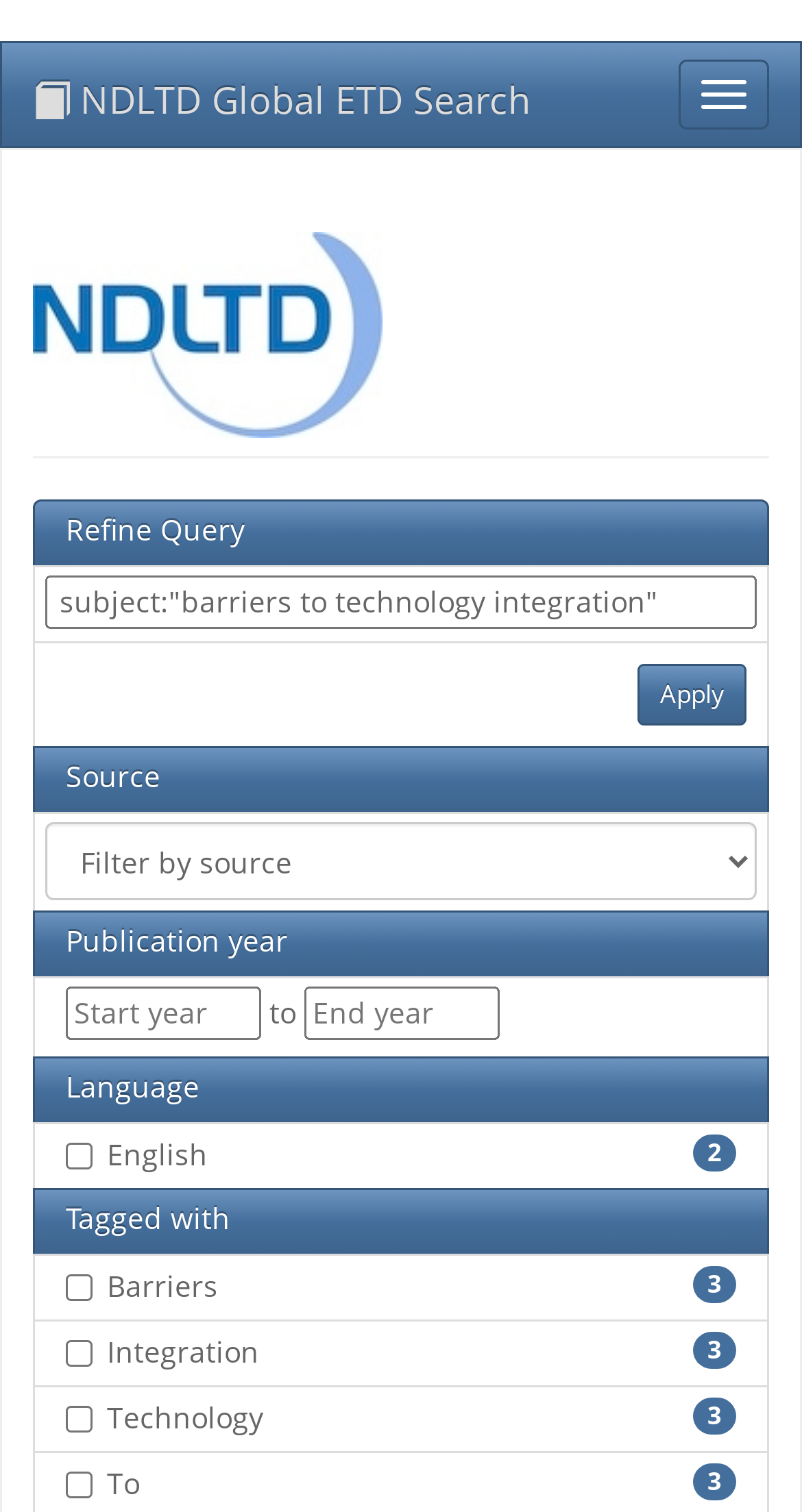Determine the bounding box coordinates for the area you should click to complete the following instruction: "View posts published on June 1, 2024".

None